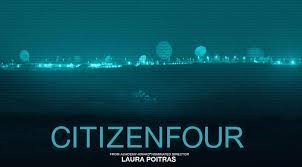Utilize the details in the image to thoroughly answer the following question: What is the theme of the documentary 'Citizenfour'?

The caption reflects that the overall composition of the title card invites viewers to delve into the compelling narrative surrounding Edward Snowden and the revelations of the NSA's activities, which implies that the theme of the documentary is related to surveillance and digital privacy.